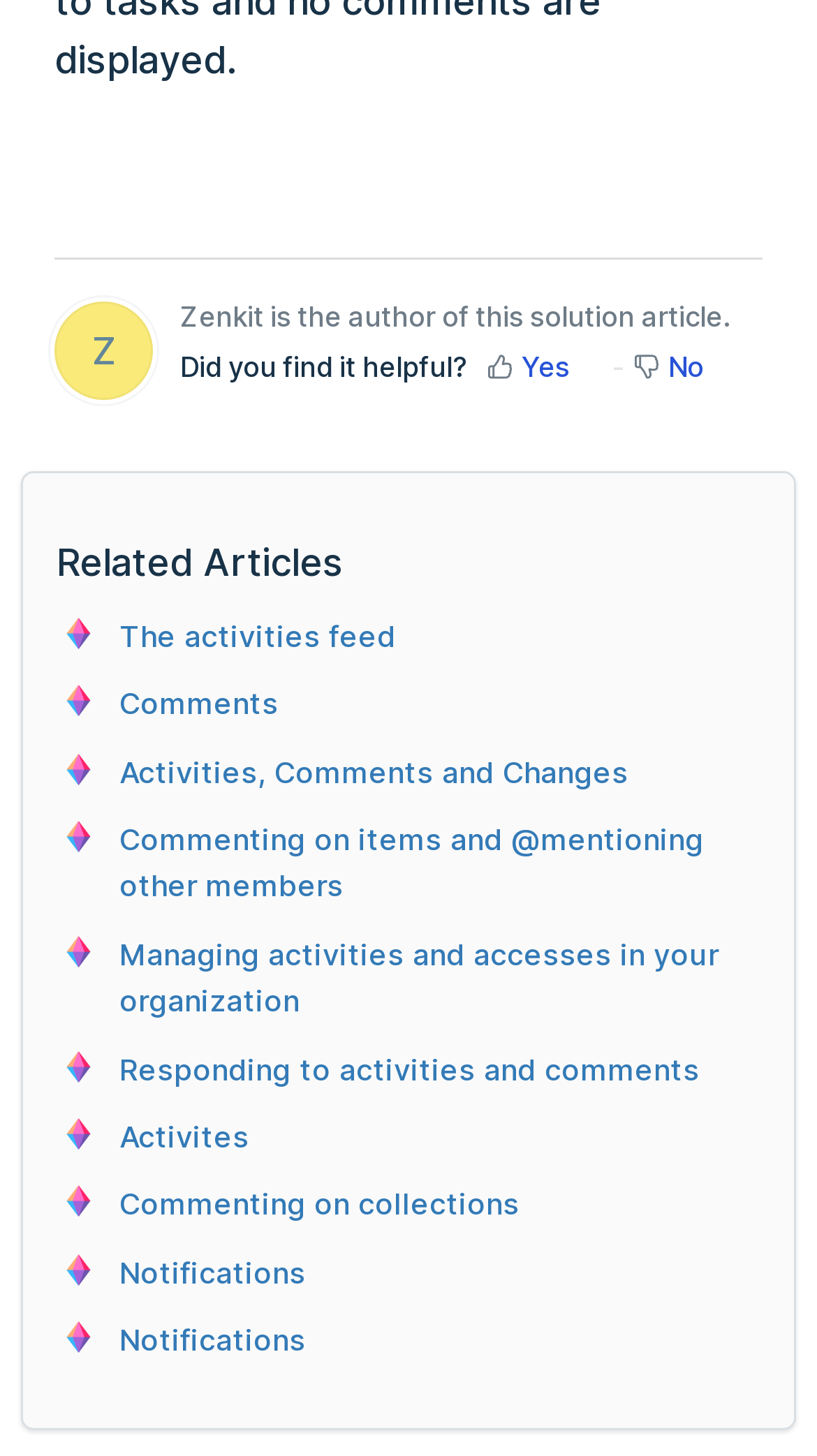Given the description of the UI element: "Activites", predict the bounding box coordinates in the form of [left, top, right, bottom], with each value being a float between 0 and 1.

[0.146, 0.768, 0.305, 0.792]